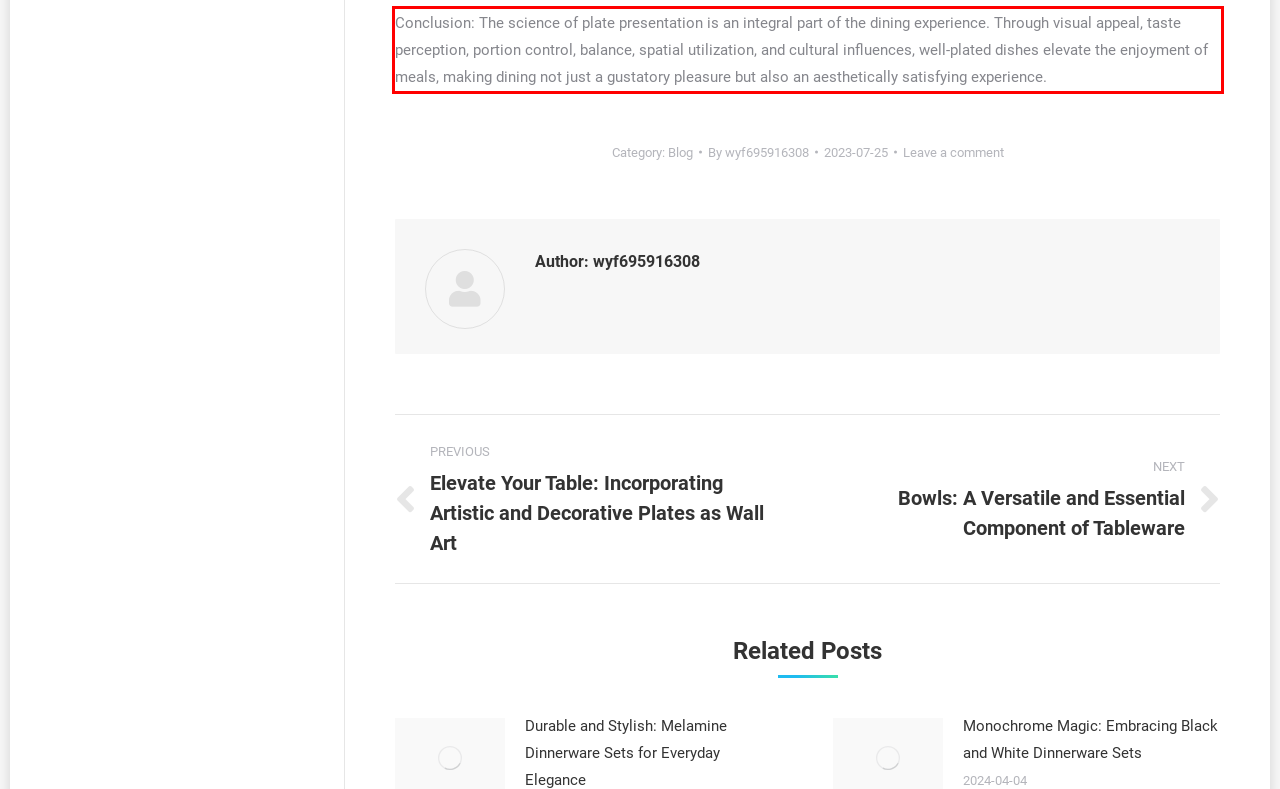Analyze the webpage screenshot and use OCR to recognize the text content in the red bounding box.

Conclusion: The science of plate presentation is an integral part of the dining experience. Through visual appeal, taste perception, portion control, balance, spatial utilization, and cultural influences, well-plated dishes elevate the enjoyment of meals, making dining not just a gustatory pleasure but also an aesthetically satisfying experience.